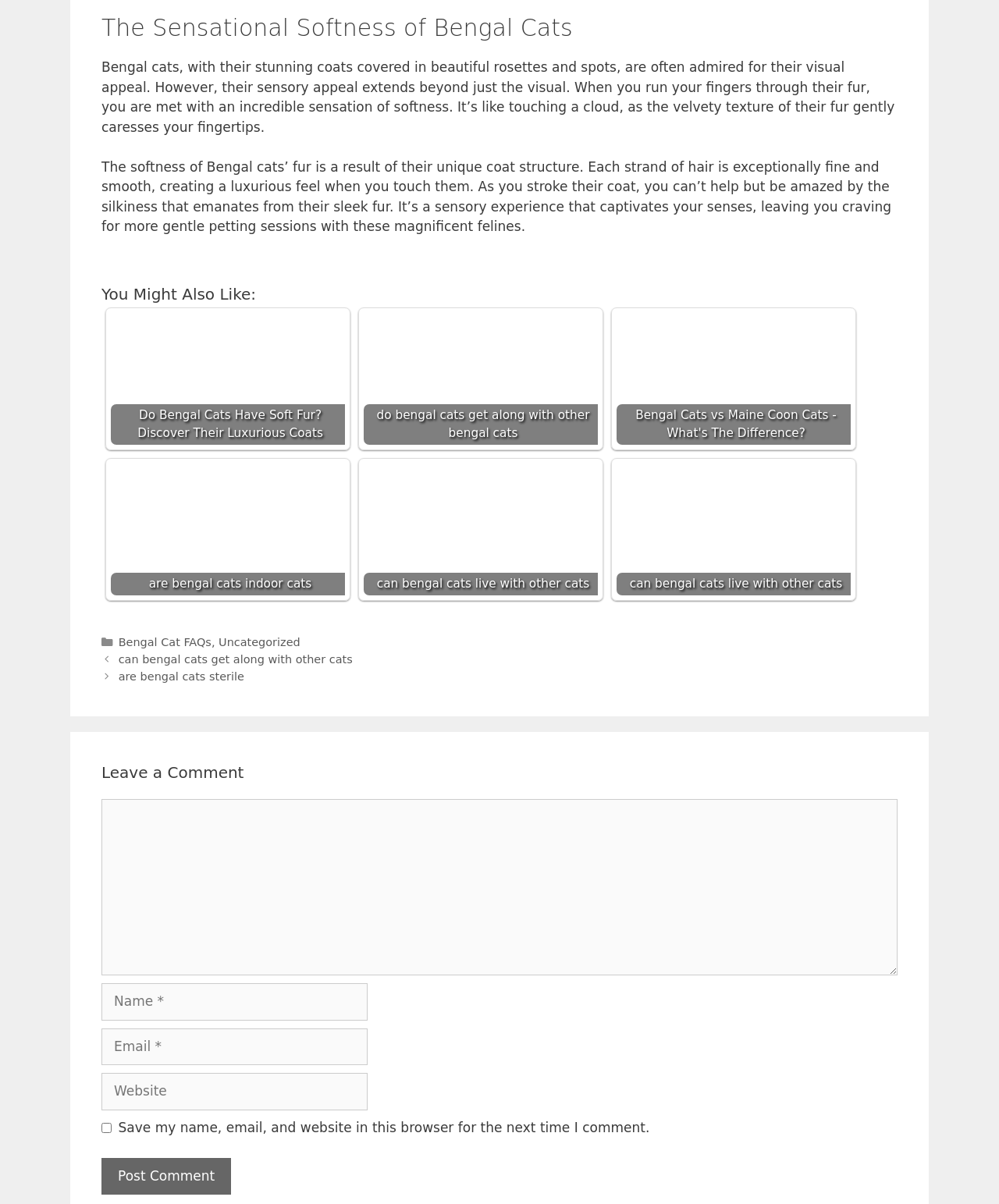Based on the image, provide a detailed and complete answer to the question: 
How many links are provided under 'You Might Also Like:'?

The webpage provides six links under the 'You Might Also Like:' section, which are related to Bengal cats and their characteristics, such as their fur, behavior, and compatibility with other cats.